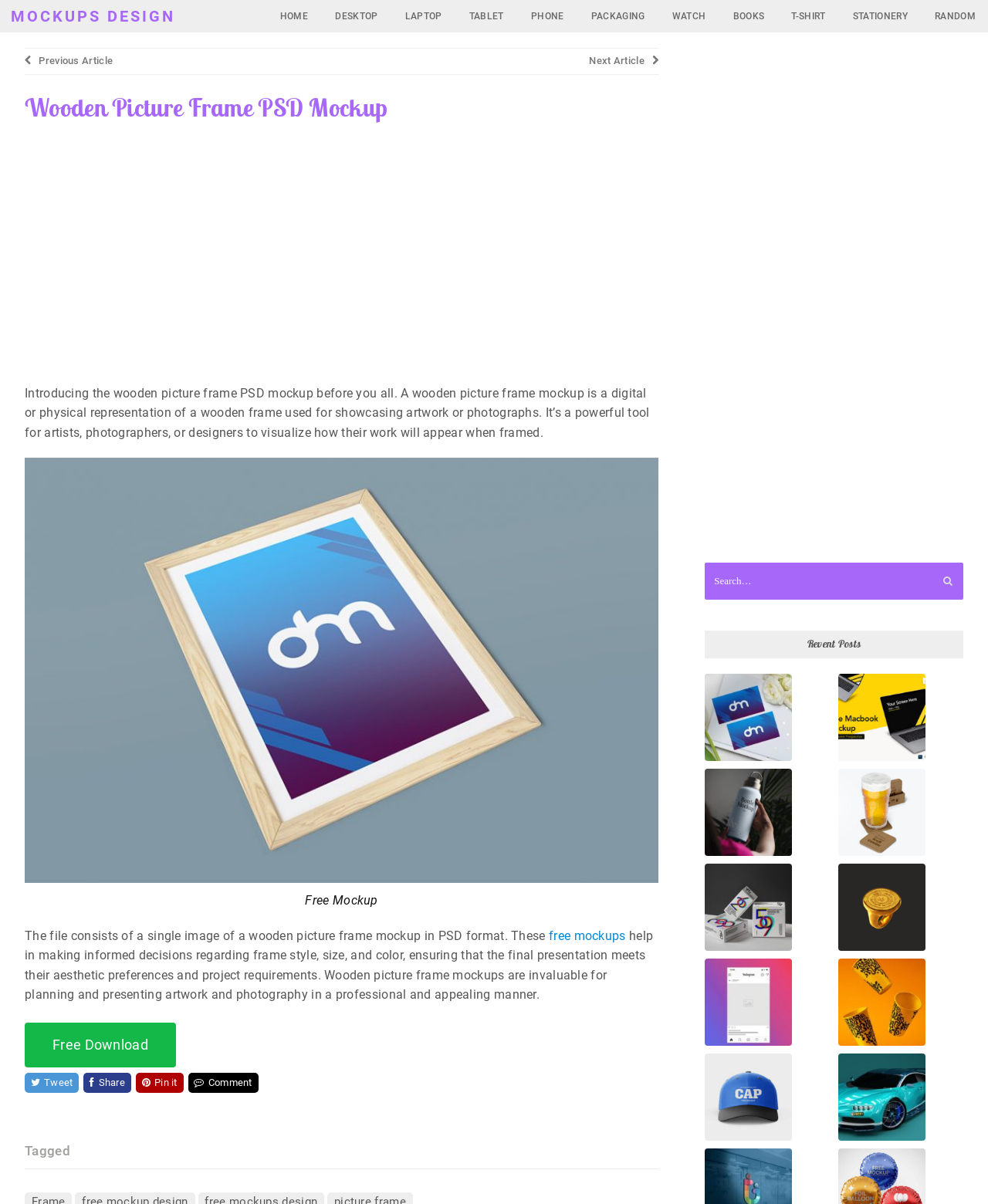Identify the bounding box coordinates for the UI element described as: "Home Tips".

None